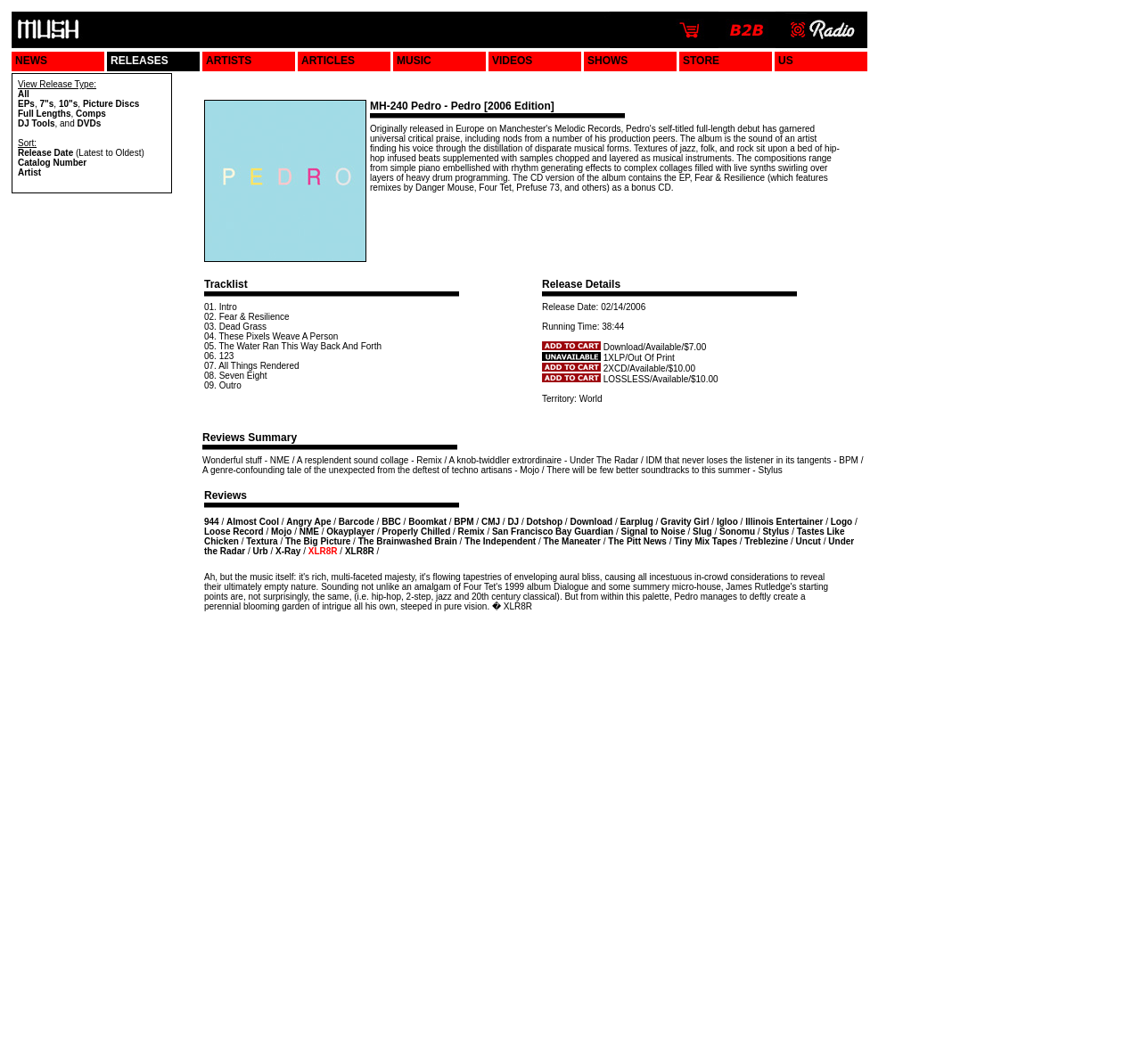Find and specify the bounding box coordinates that correspond to the clickable region for the instruction: "View release details".

[0.468, 0.26, 0.759, 0.394]